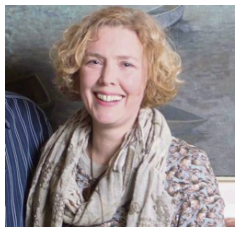What is the background of the photograph?
Answer the question in a detailed and comprehensive manner.

The caption suggests that the background of the photograph is a creative or artistic space, which reflects Clare Dowling's engagement in the writing community and complements her writing tips.